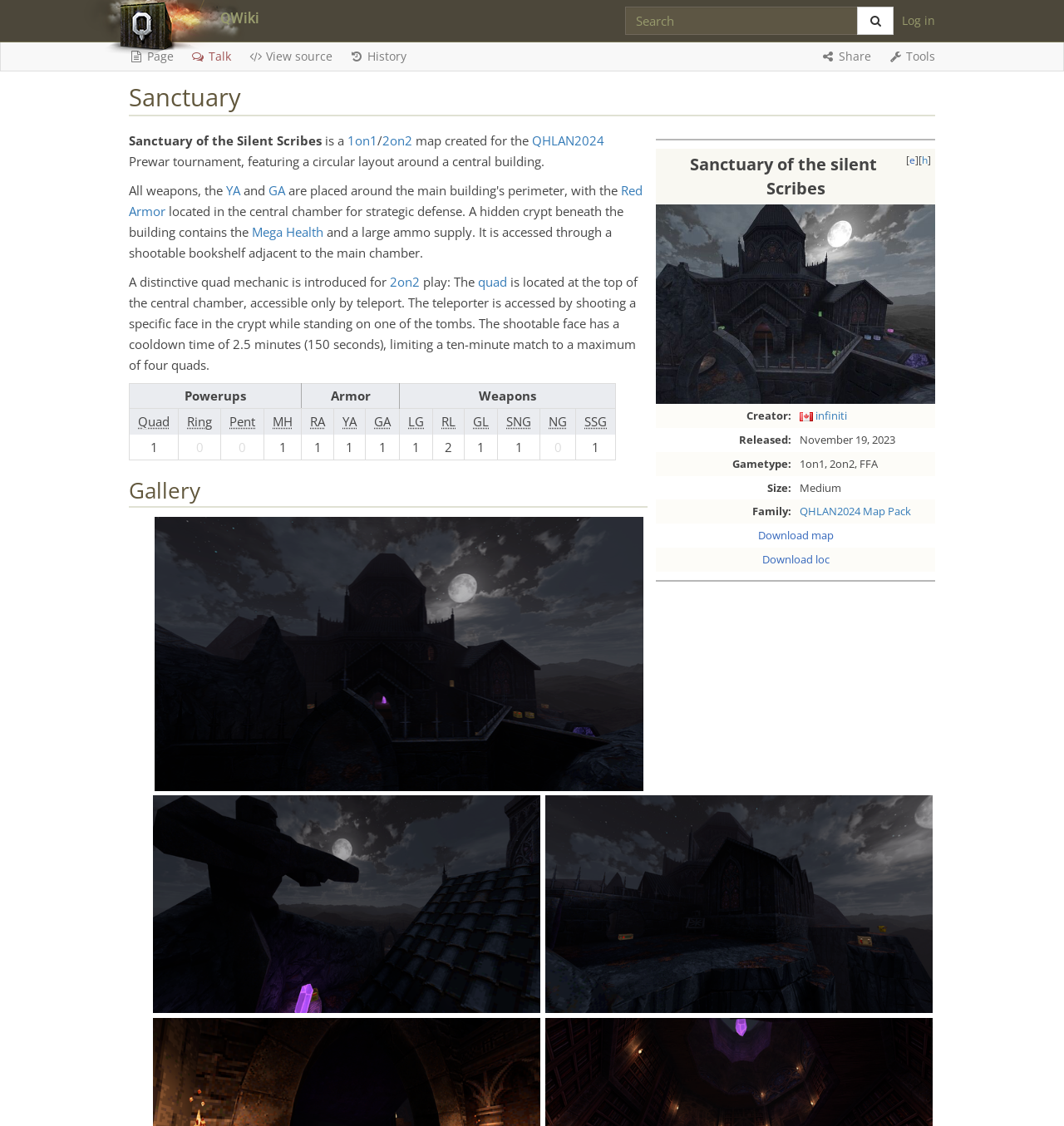Select the bounding box coordinates of the element I need to click to carry out the following instruction: "View source".

[0.225, 0.038, 0.32, 0.063]